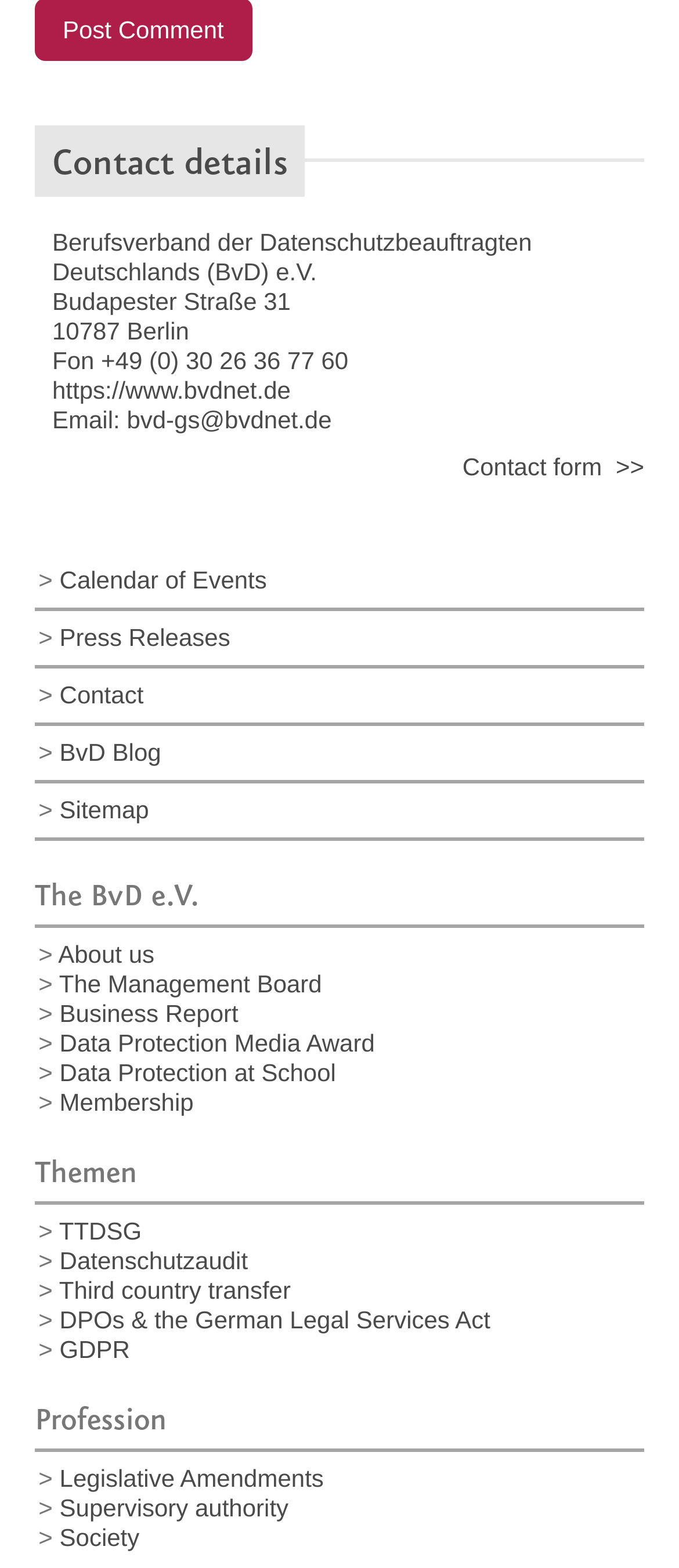Find the bounding box coordinates of the element you need to click on to perform this action: 'Send an email to BvD'. The coordinates should be represented by four float values between 0 and 1, in the format [left, top, right, bottom].

[0.187, 0.259, 0.489, 0.276]